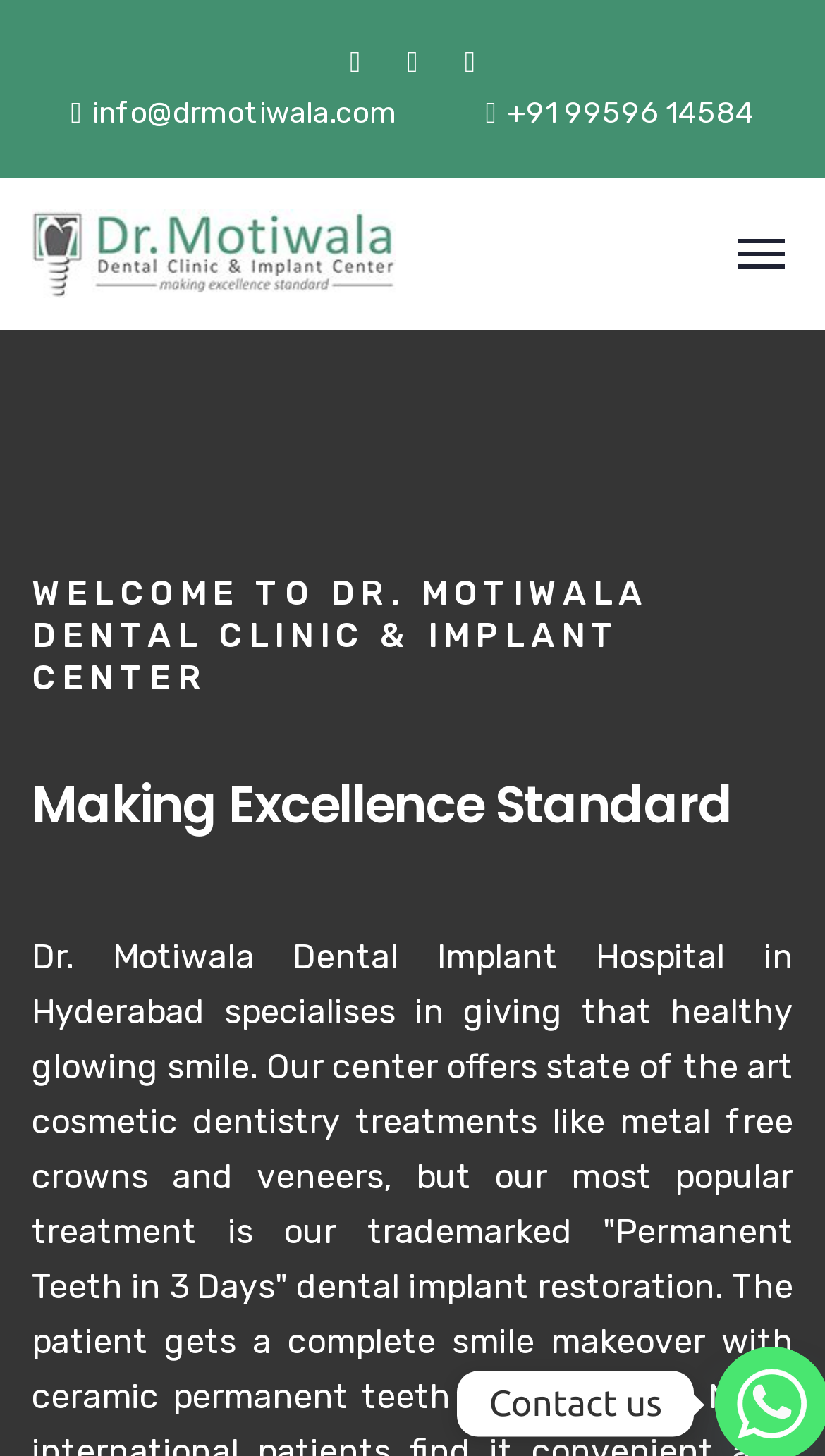What is the phone number of the clinic?
Respond to the question with a well-detailed and thorough answer.

I found the phone number by looking at the links at the top of the page, where I saw a link with the text ' +91 99596 14584'. The '' is likely an icon, and the text '+91 99596 14584' is the phone number.